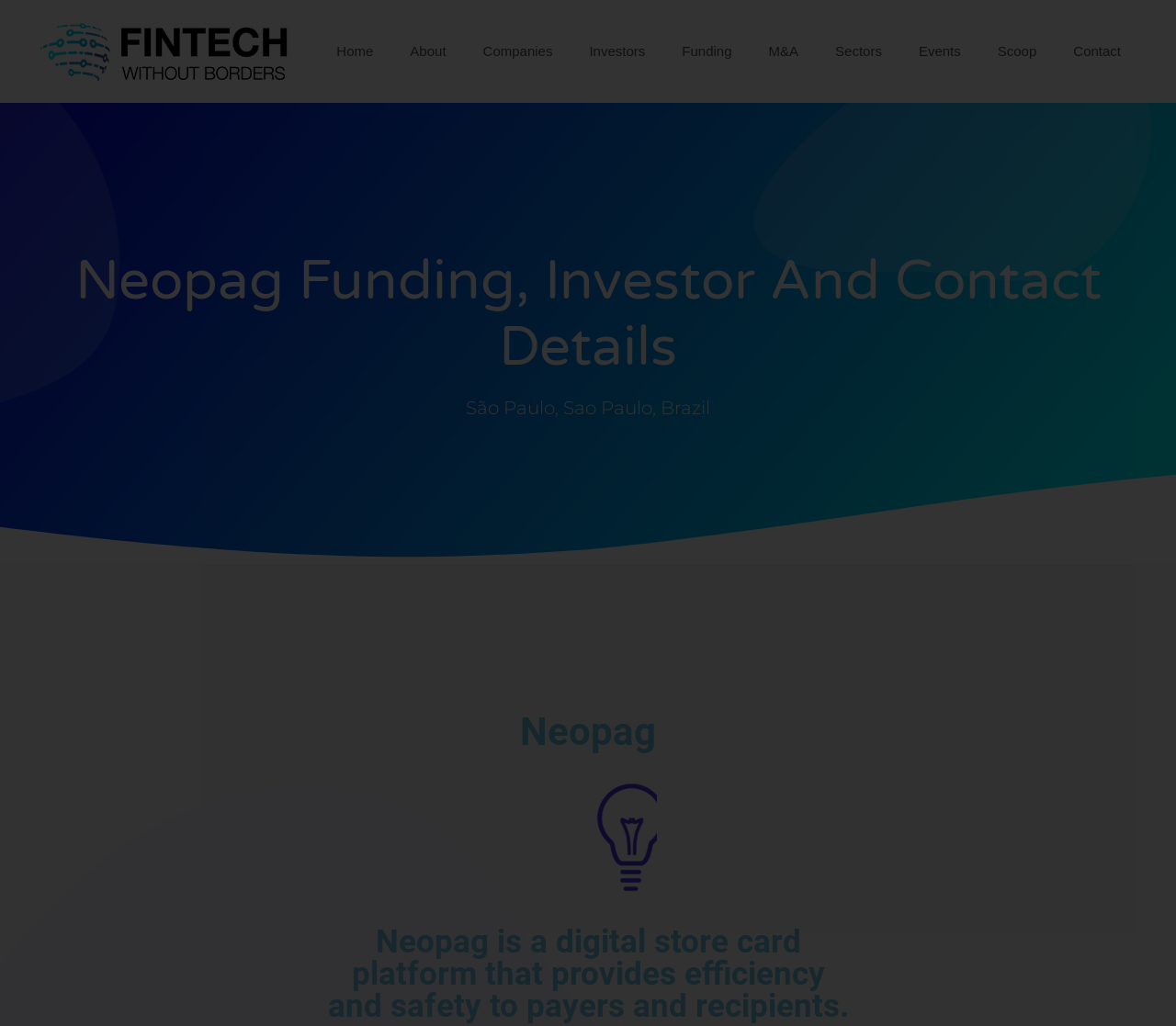Can you find the bounding box coordinates for the element that needs to be clicked to execute this instruction: "click Fintech Without Borders"? The coordinates should be given as four float numbers between 0 and 1, i.e., [left, top, right, bottom].

[0.031, 0.041, 0.266, 0.058]